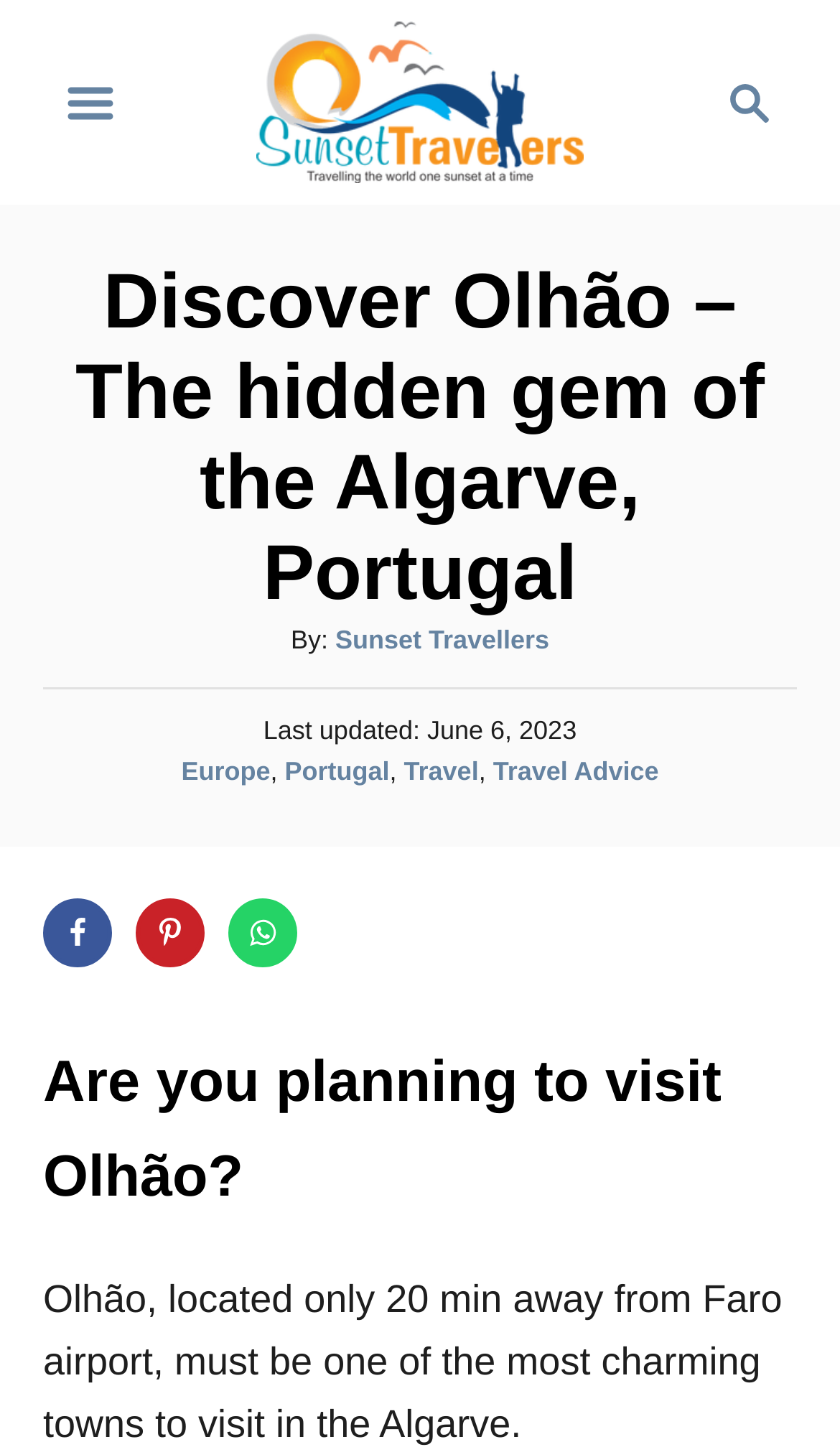What categories does the article belong to?
Use the image to give a comprehensive and detailed response to the question.

The categories of the article can be found in the section below the main heading, where it lists 'Europe', 'Portugal', 'Travel', and 'Travel Advice'.